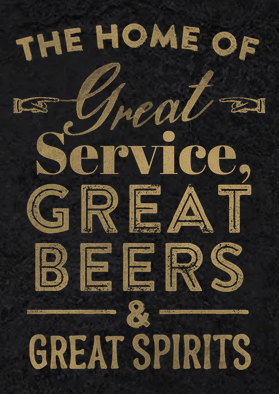What is the aesthetic of the visual design?
Please give a detailed and elaborate explanation in response to the question.

The caption describes the overall aesthetic of the visual design as a 'blend of vintage charm and contemporary appeal', which suggests that the design combines traditional and modern elements to create an eye-catching visual.